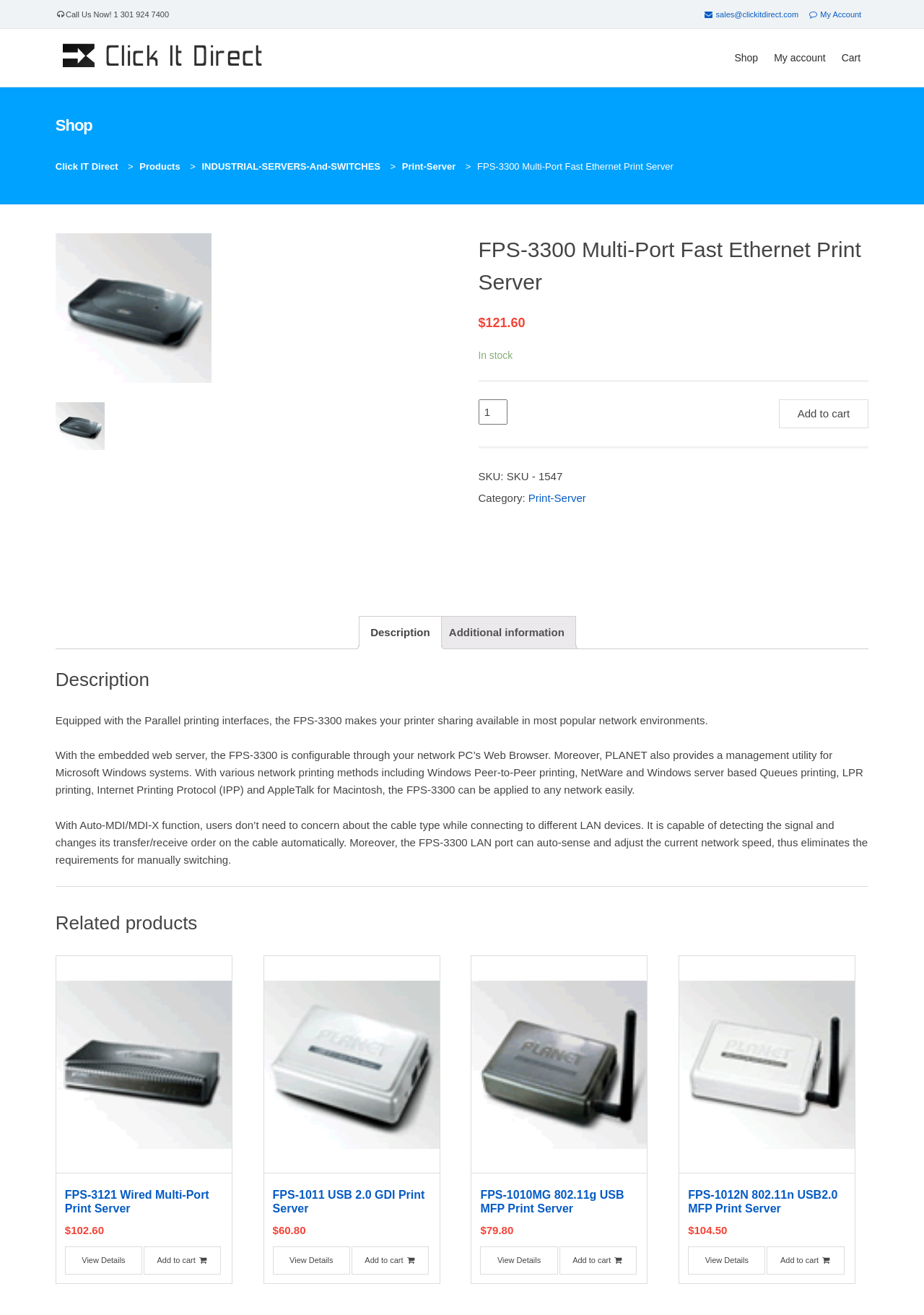Give a detailed account of the webpage, highlighting key information.

This webpage is about the FPS-3300 Multi-Port Fast Ethernet Print Server product. At the top, there is a navigation menu with links to "Shop", "My account", and "Cart". Below the navigation menu, there is a banner with the company's logo and a call-to-action button "Call Us Now!" with a phone number.

On the left side, there is a sidebar with links to "Click IT Direct", "Products", "INDUSTRIAL-SERVERS-And-SWITCHES", and "Print-Server". The main content area is divided into sections. The first section displays the product image and name, "FPS-3300 Multi-Port Fast Ethernet Print Server", with a price of $121.60 and an "Add to cart" button.

Below the product information, there is a tab list with two tabs: "Description" and "Additional information". The "Description" tab is selected by default and displays a detailed product description, mentioning the product's features, such as parallel printing interfaces, embedded web server, and network printing methods.

Further down, there is a "Related products" section, which displays three related products with their images, names, prices, and "View Details" and "Add to cart" buttons. These products are FPS-3121 Wired Multi-Port Print Server, FPS-1011 USB 2.0 GDI Print Server, and FPS-1010MG 802.11g USB MFP Print Server.

At the bottom of the page, there is a footer section with a copyright notice and a contact email address.